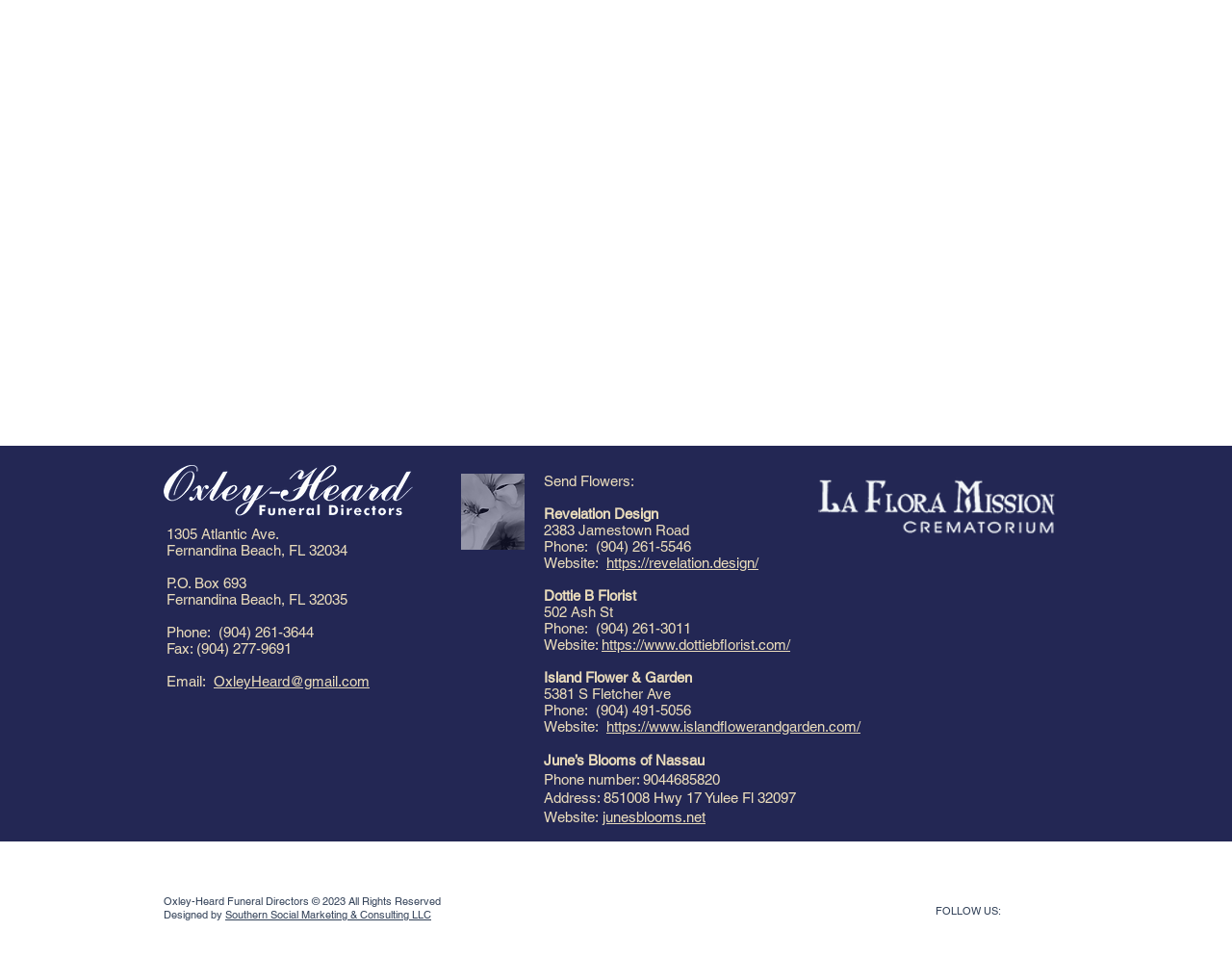Determine the bounding box coordinates of the element that should be clicked to execute the following command: "Explore Island Flower & Garden website".

[0.492, 0.751, 0.698, 0.768]